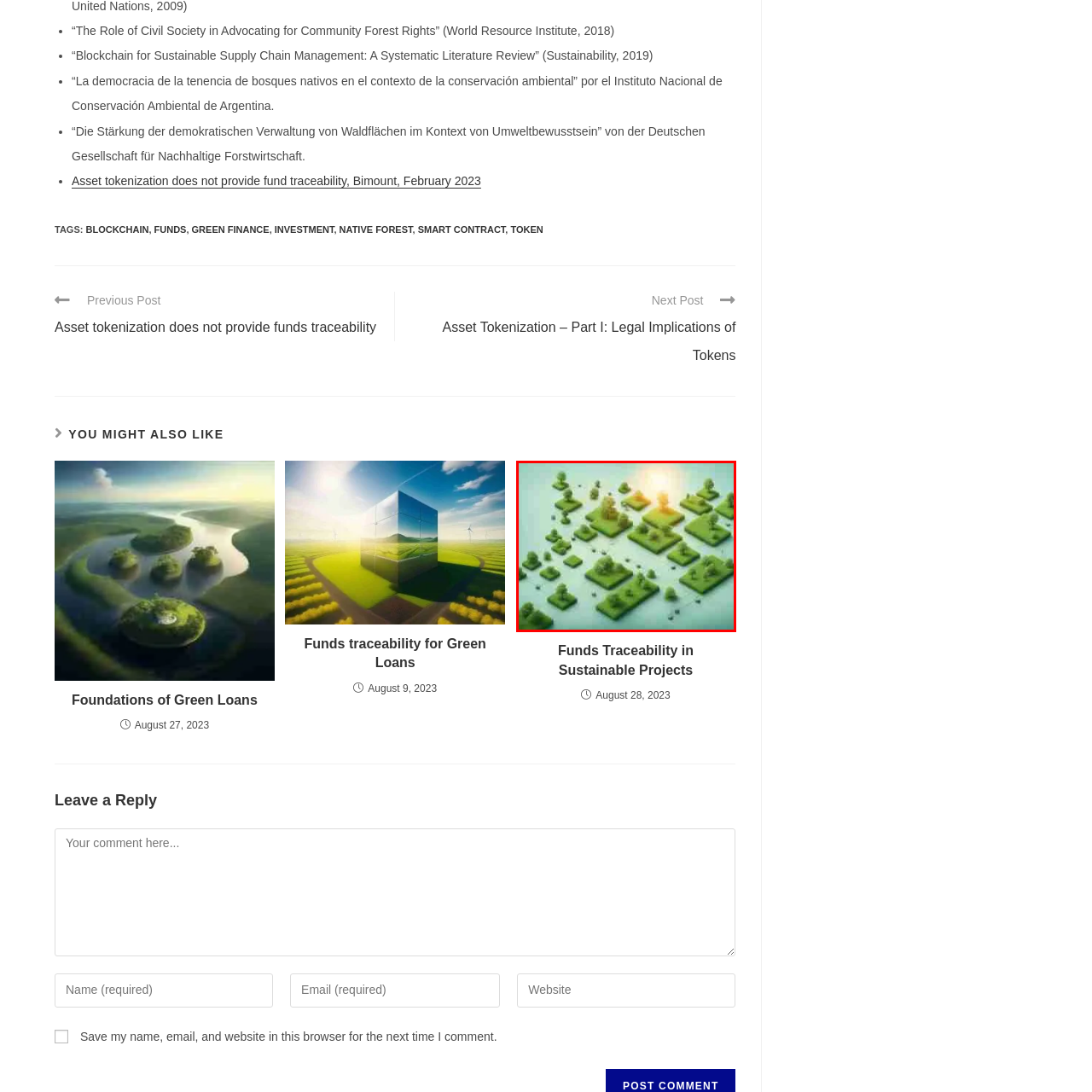Give a comprehensive description of the picture highlighted by the red border.

The image depicts a stylized aerial view of a green landscape, characterized by a layout of square plots, each adorned with miniature trees. The vibrant greens of the plots symbolize nature and sustainability, while the scattered arrangement evokes a sense of organized land use or community planning. A subtle glow emanates from one section, suggesting sunlight or a beacon of hope, reinforcing themes of environmental awareness and growth. This visualization aligns with the article titled "Funds Traceability in Sustainable Projects," indicating a focus on integrating sustainable practices and financial transparency within community forestry and green investments.